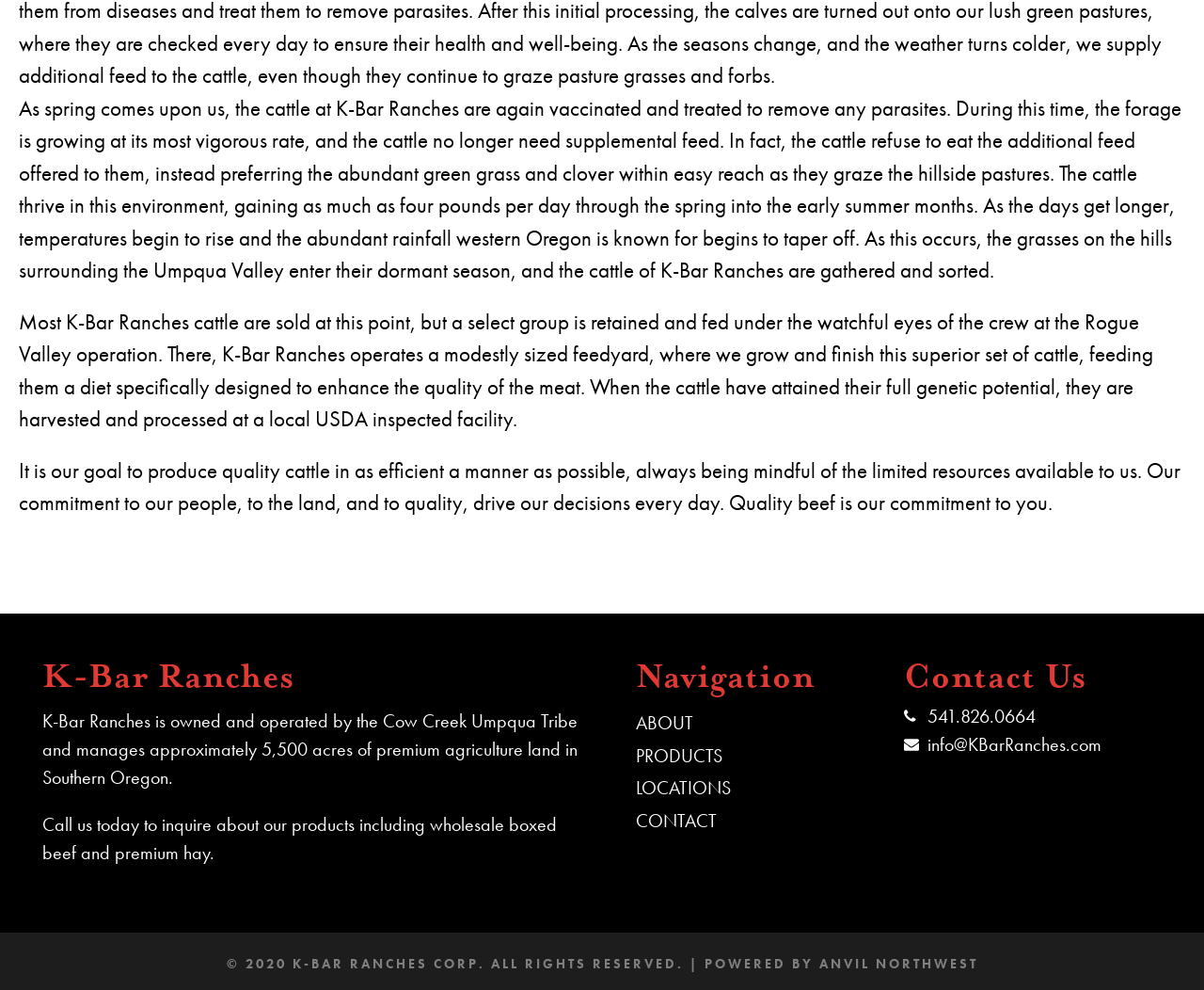What is the contact information provided on the webpage?
Please answer the question with a detailed response using the information from the screenshot.

The webpage provides a phone number, 541.826.0664, and an email address, info@KBarRanches.com, as contact information.